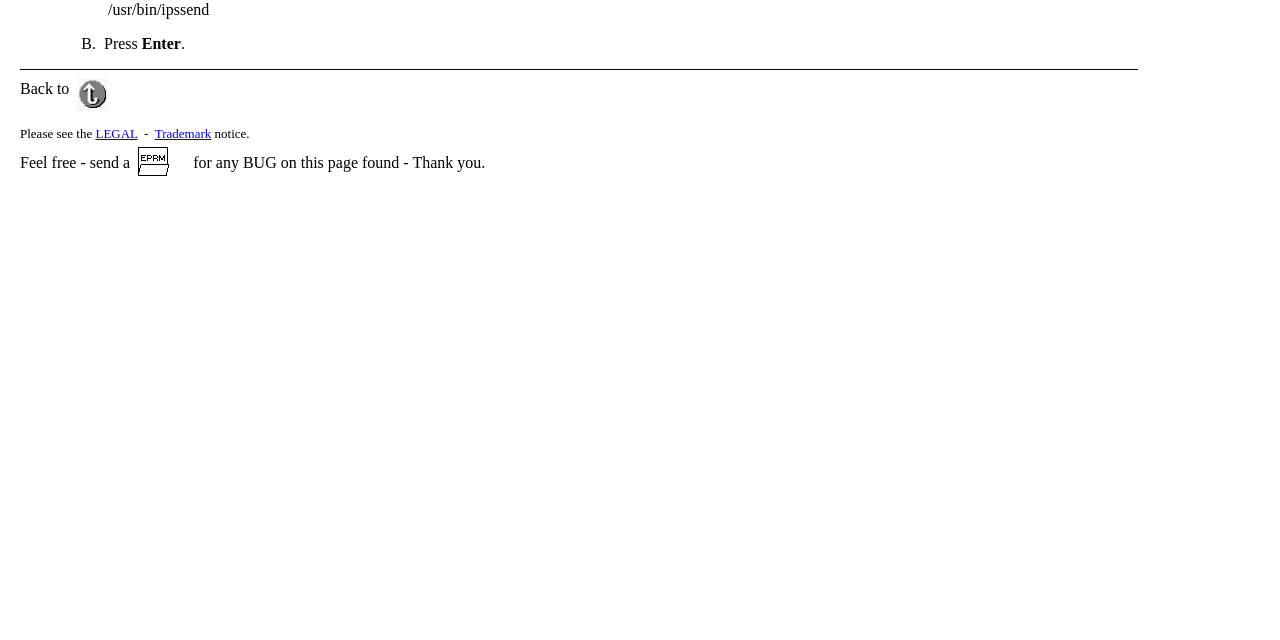Identify the bounding box coordinates for the UI element described as: "LEGAL". The coordinates should be provided as four floats between 0 and 1: [left, top, right, bottom].

[0.075, 0.197, 0.107, 0.22]